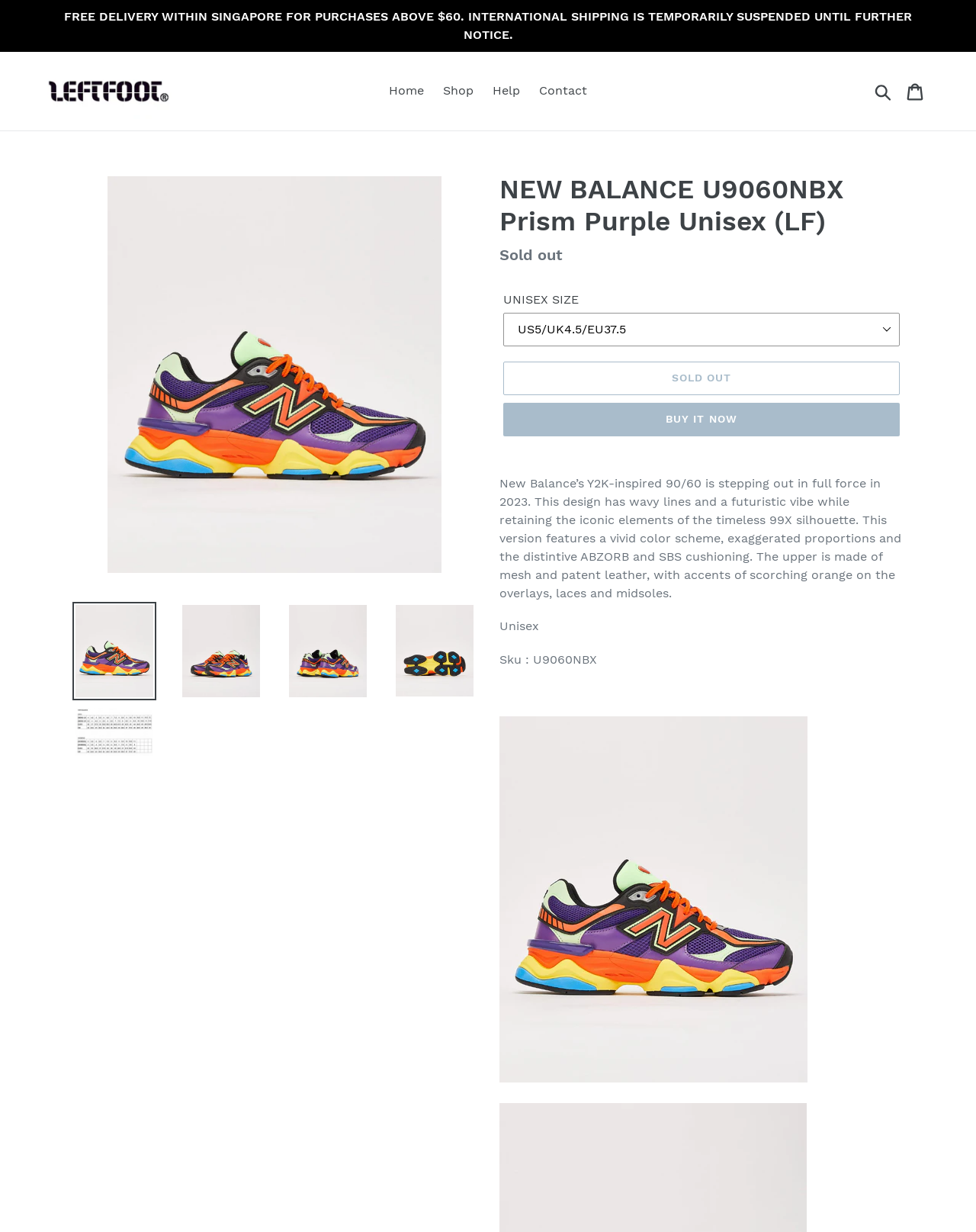Please specify the bounding box coordinates of the clickable region necessary for completing the following instruction: "Search for something". The coordinates must consist of four float numbers between 0 and 1, i.e., [left, top, right, bottom].

[0.891, 0.066, 0.92, 0.082]